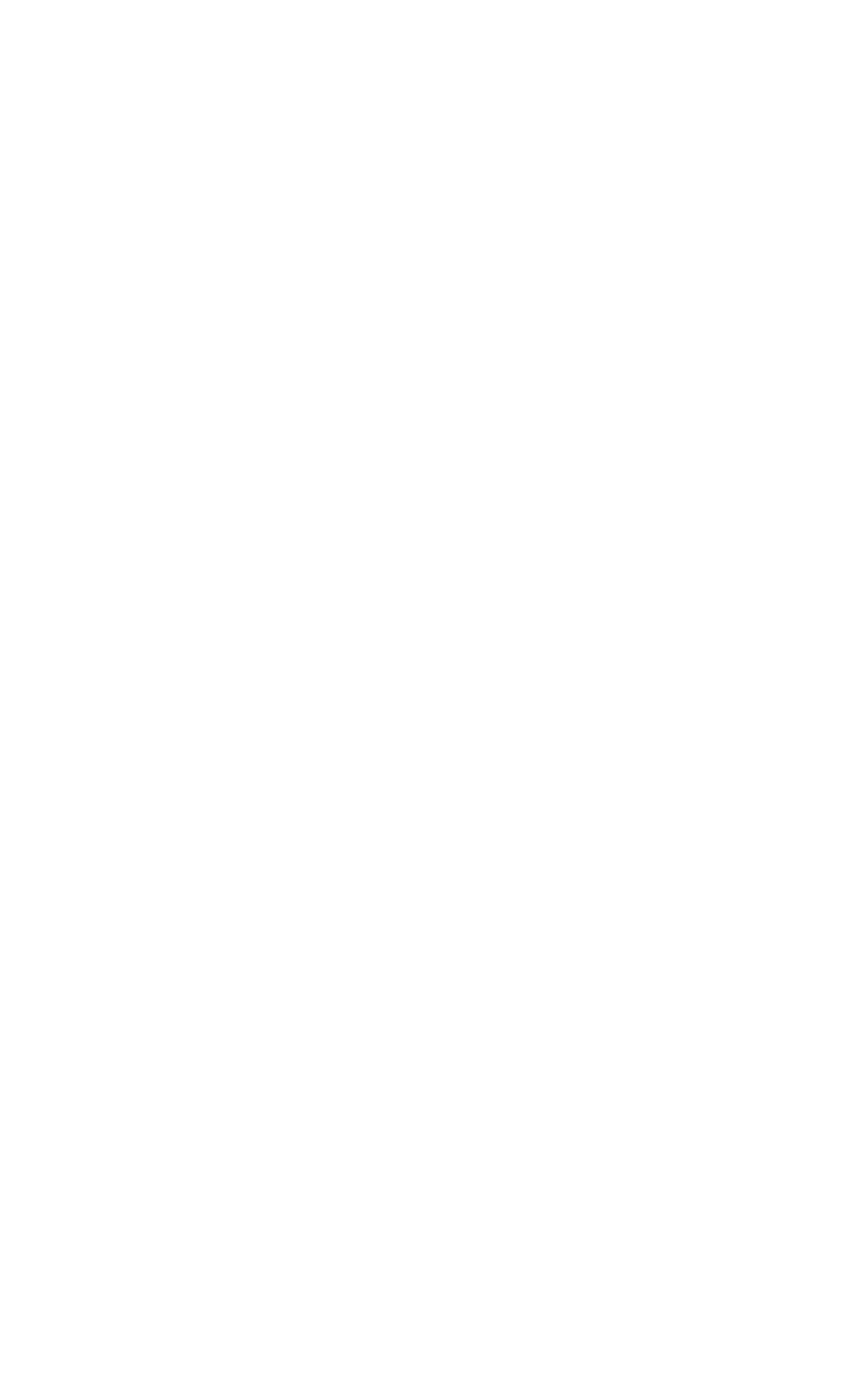Respond with a single word or phrase for the following question: 
What is the last event listed?

Brown's Island Explosion